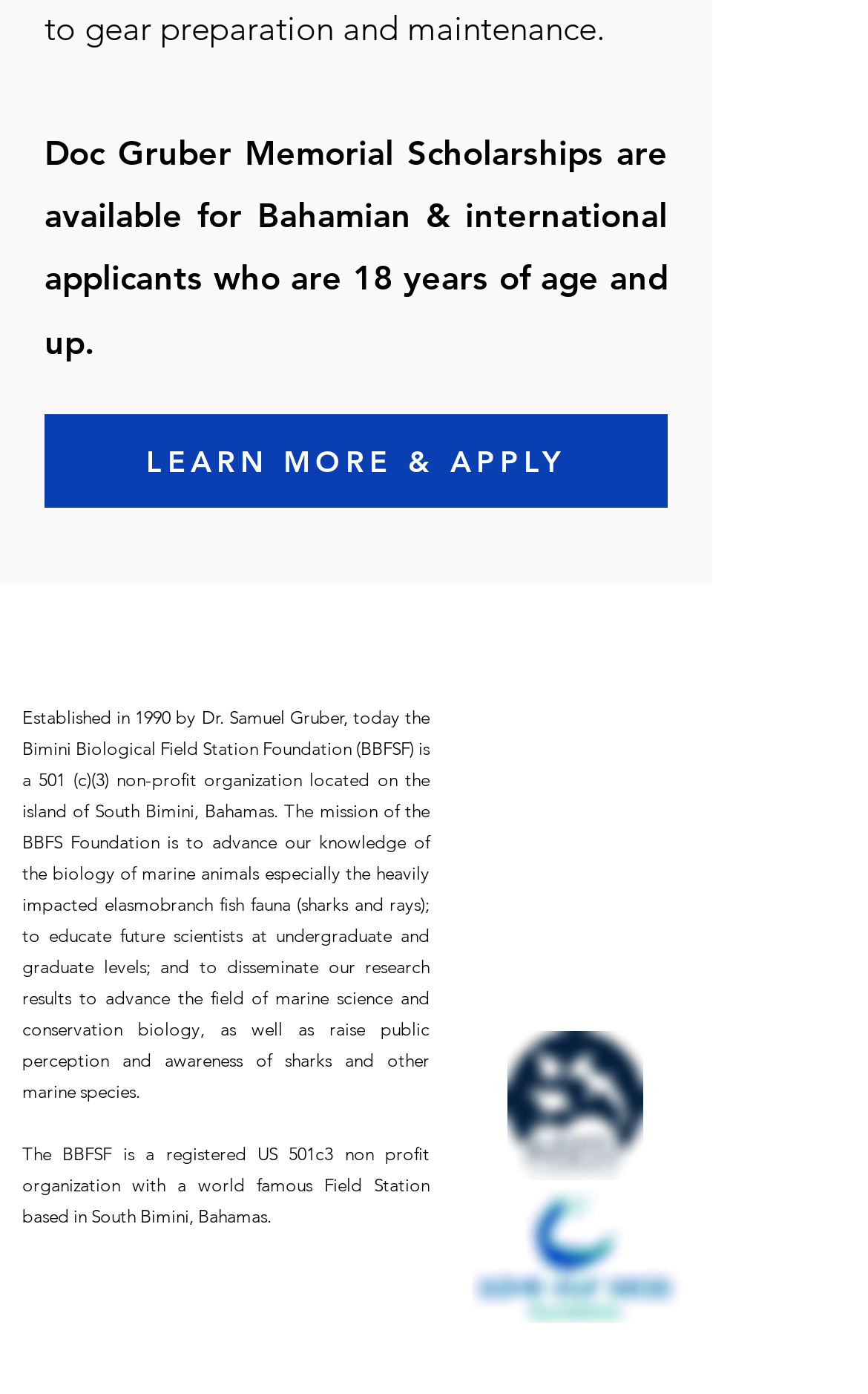What is the mission of the BBFS Foundation?
Look at the image and respond to the question as thoroughly as possible.

The mission of the BBFS Foundation is stated in the text as 'to advance our knowledge of the biology of marine animals especially the heavily impacted elasmobranch fish fauna (sharks and rays); to educate future scientists at undergraduate and graduate levels; and to disseminate our research results to advance the field of marine science and conservation biology, as well as raise public perception and awareness of sharks and other marine species.' This can be summarized as advancing marine science and conservation biology.